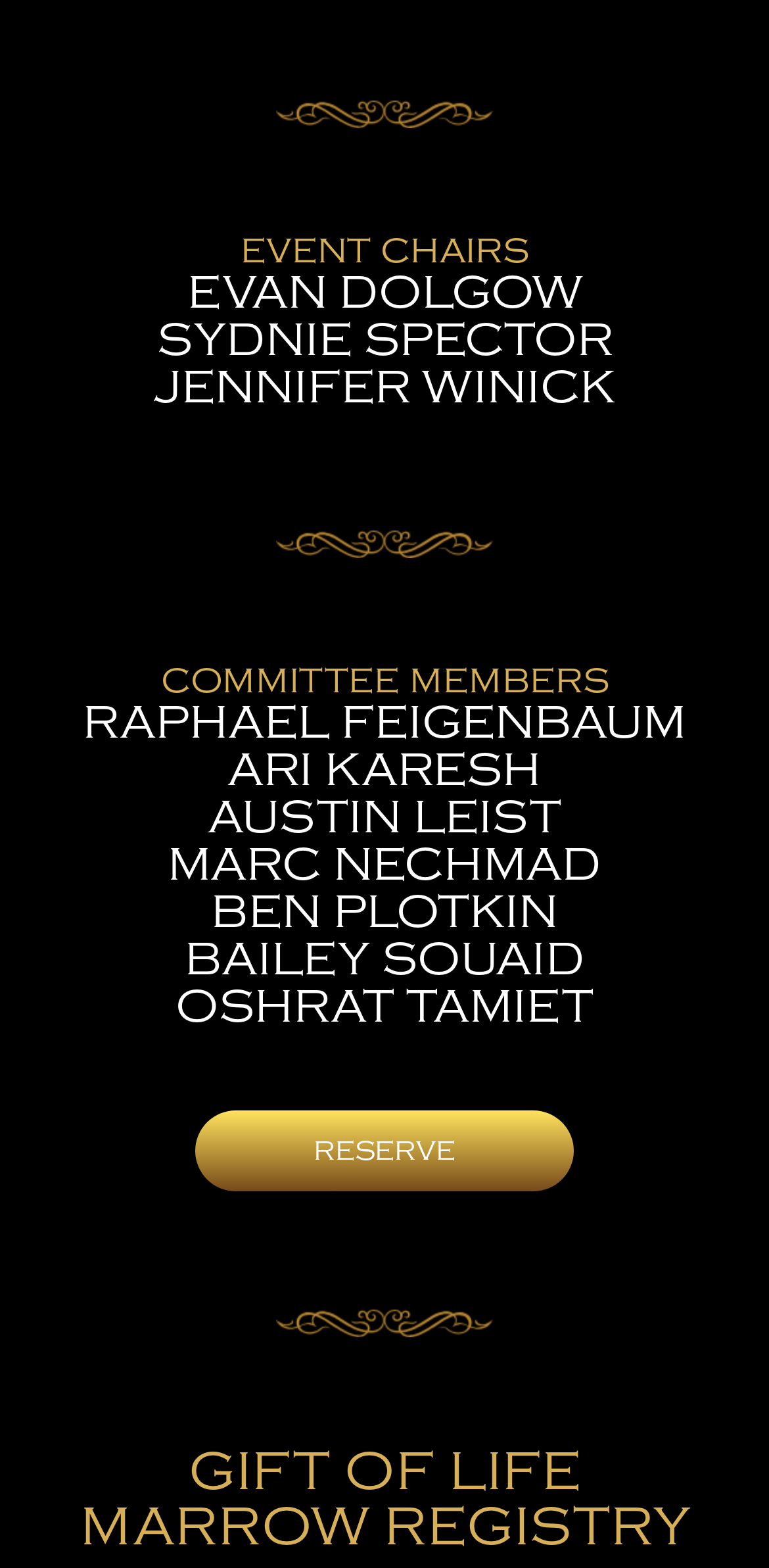What is the name of the event chair?
Provide a detailed and extensive answer to the question.

I looked for the StaticText element with the text 'EVENT CHAIRS' and found the name 'Evan Dolgow' listed below it, which suggests that Evan Dolgow is one of the event chairs.